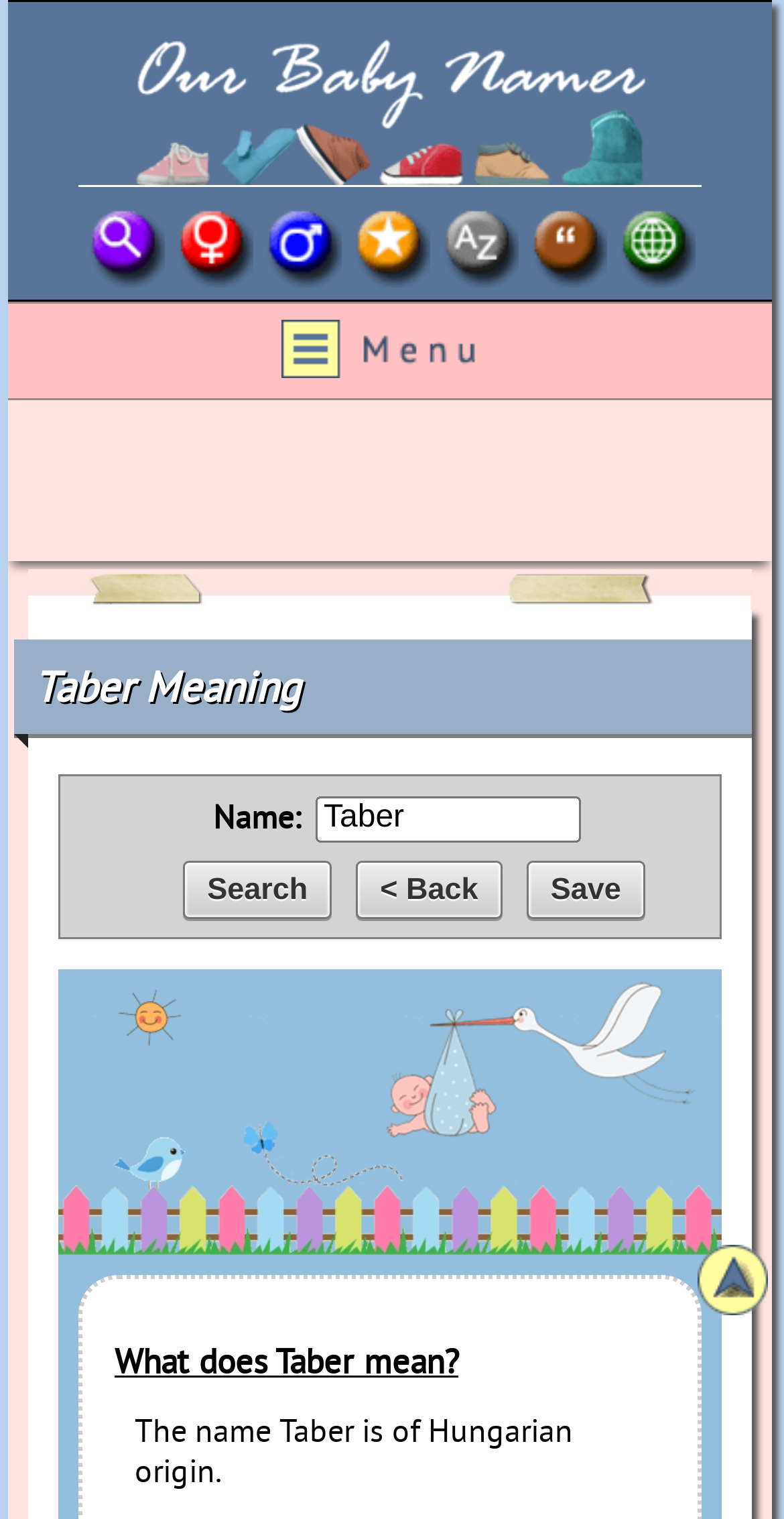Specify the bounding box coordinates of the element's area that should be clicked to execute the given instruction: "Search for a name". The coordinates should be four float numbers between 0 and 1, i.e., [left, top, right, bottom].

[0.403, 0.524, 0.741, 0.555]